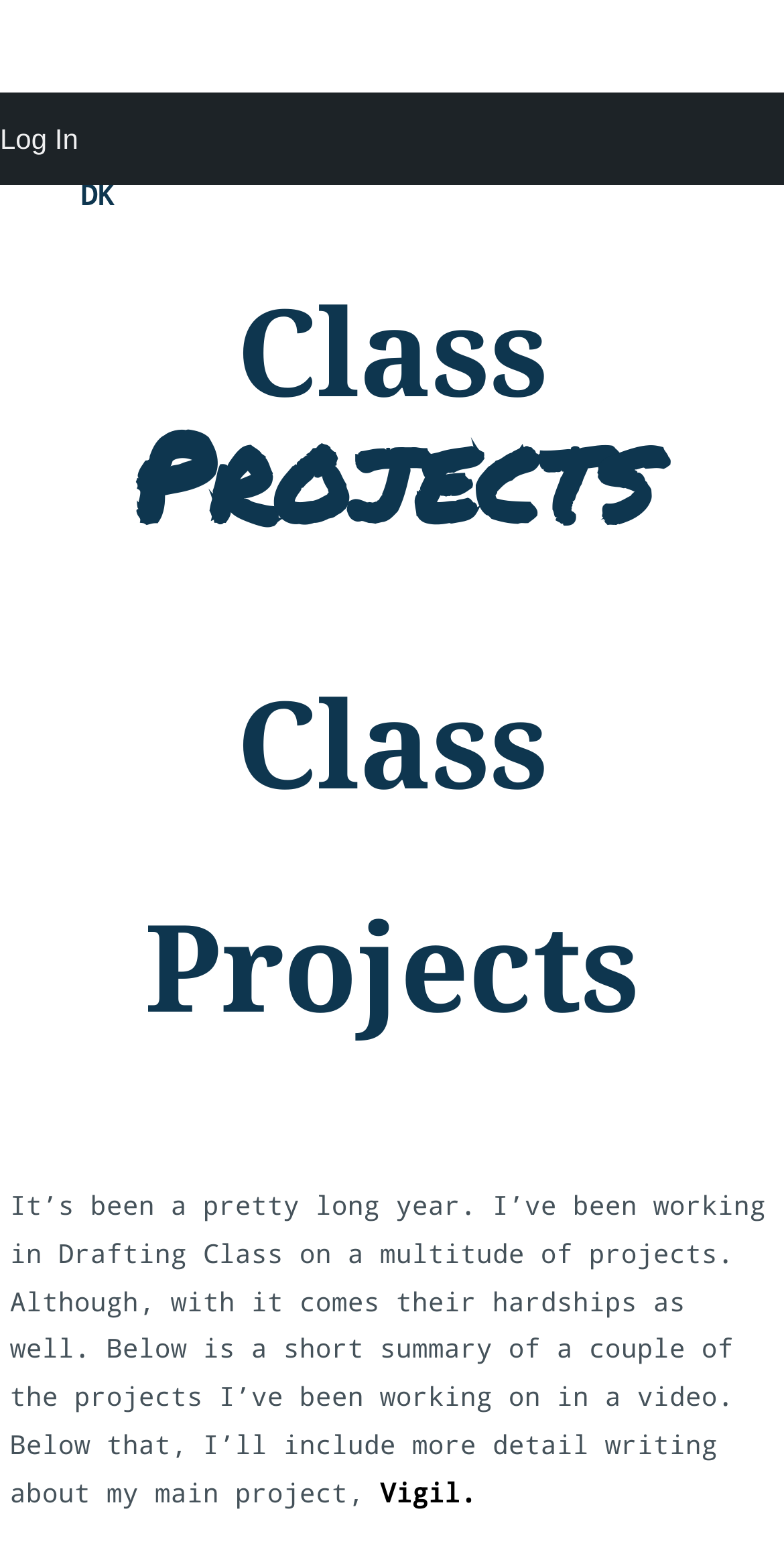Extract the bounding box coordinates for the described element: "LIFE OF DK". The coordinates should be represented as four float numbers between 0 and 1: [left, top, right, bottom].

[0.103, 0.098, 0.262, 0.135]